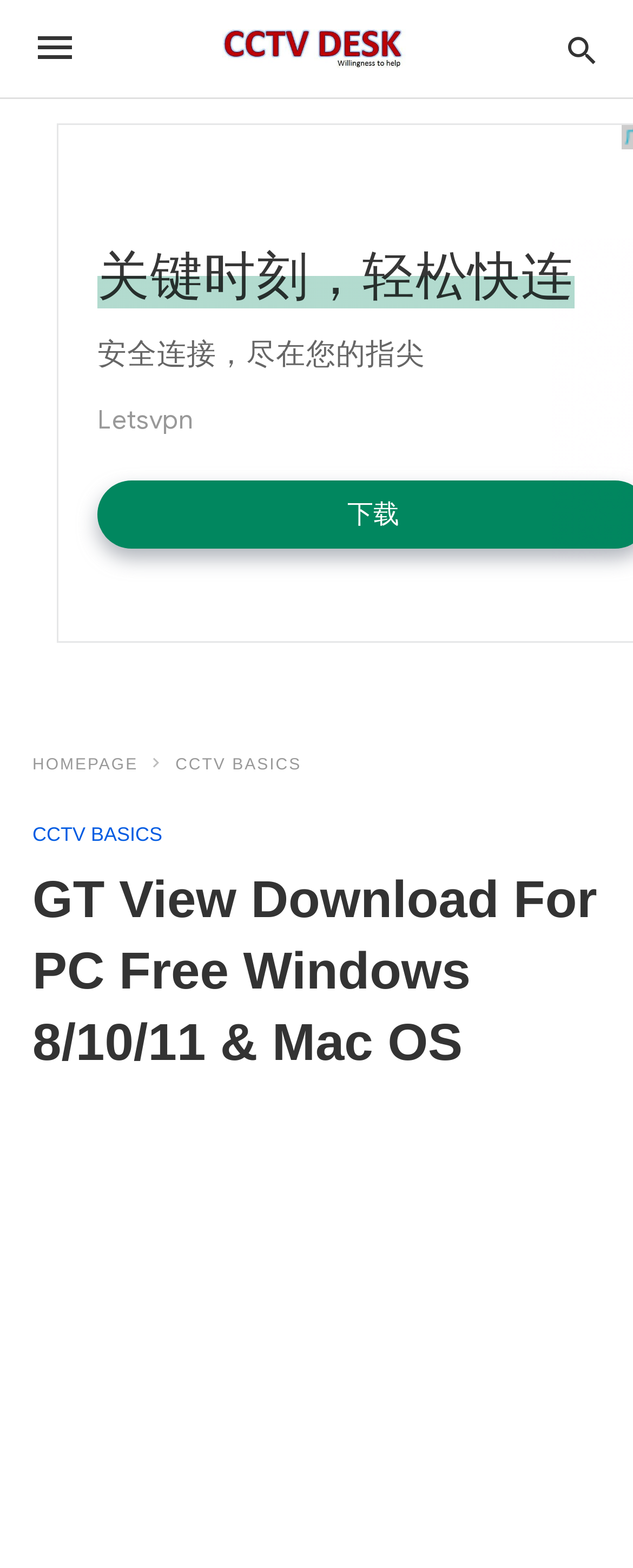What is the purpose of GT View Download?
Please provide a detailed answer to the question.

Based on the webpage's meta description, it is clear that GT View Download is a software that allows users to run and operate CCTV cameras on their PC. This purpose is also reflected in the webpage's content, which provides a download link for the software.